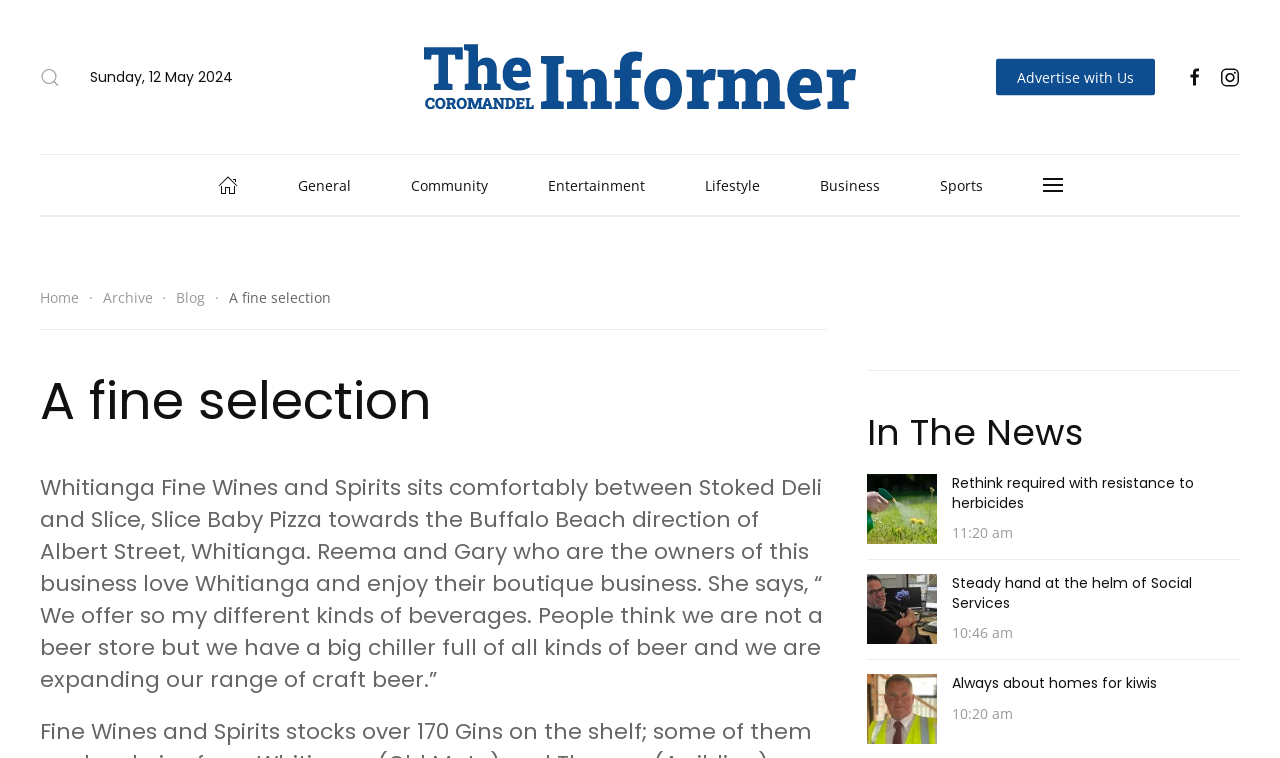Describe all the visual and textual components of the webpage comprehensively.

The webpage appears to be a news article or blog post from "The Coromandel Informer". At the top left, there is a link to "Skip to main content" and a button to "Open Search" with a small icon. Next to it, the current date, "Sunday, 12 May 2024", is displayed. 

On the top right, there is a link to "Back to home" with an image of "The Informer" logo. Further to the right, there are links to "Advertise with Us" and two social media icons.

Below the top section, there is a navigation menu with buttons for different categories, including "General", "Community", "Entertainment", "Lifestyle", "Business", and "Sports". An "Open menu" button is located at the far right.

The main content of the page is divided into two sections. The left section has a breadcrumb navigation menu with links to "Home", "Archive", and "Blog". Below it, there is a heading "A fine selection" followed by a paragraph of text describing Whitianga Fine Wines and Spirits, a business located in Whitianga.

The right section has a heading "In The News" and features three news articles. Each article has a heading, a link to the full article, and a timestamp indicating when it was published. The articles are titled "Rethink required with resistance to herbicides", "Steady hand at the helm of Social Services", and "Always about homes for kiwis".